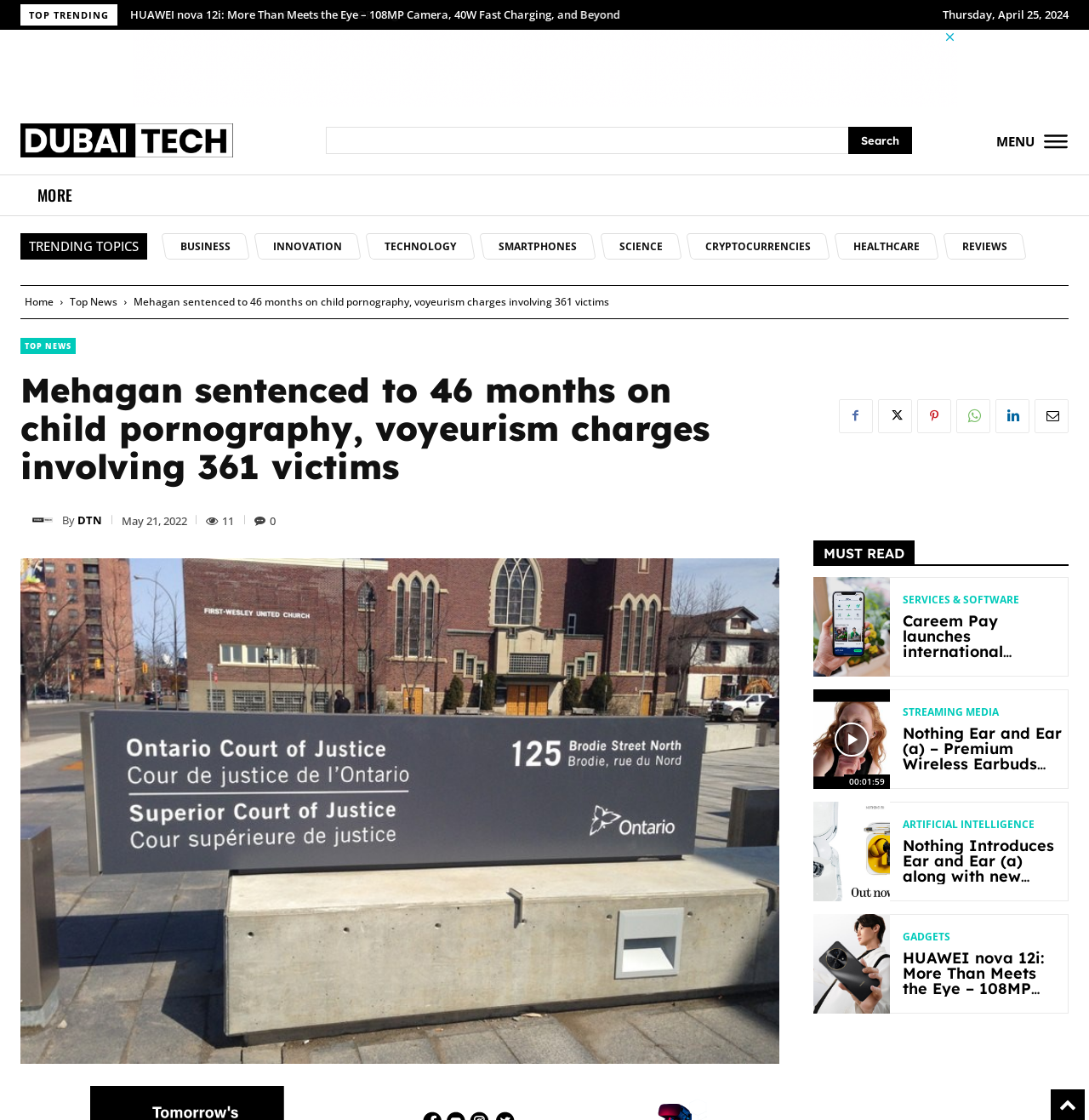Construct a comprehensive caption that outlines the webpage's structure and content.

This webpage appears to be a news article page with a focus on technology and business news. At the top, there is a heading that reads "Mehagan sentenced to 46 months on child pornography, voyeurism charges involving 361 victims". Below this, there is a section with trending topics, including links to articles on business, innovation, technology, and more.

To the right of the trending topics section, there is a search bar with a search button. Above the search bar, there is a logo and a menu link. Below the search bar, there are links to various categories, including technology, business, gadgets, and more.

The main content of the page is divided into several sections. The first section appears to be the main article, with a heading and a brief summary. Below this, there are several links to related articles, including "TOP NEWS" and "MUST READ" sections.

The page also features several advertisements, including a large banner ad at the top and several smaller ads throughout the page. There are also links to social media platforms and a section with a clock icon, indicating the time of publication.

In terms of layout, the page has a clean and organized design, with clear headings and concise text. The use of whitespace and font sizes helps to create a clear hierarchy of information, making it easy to navigate and read.